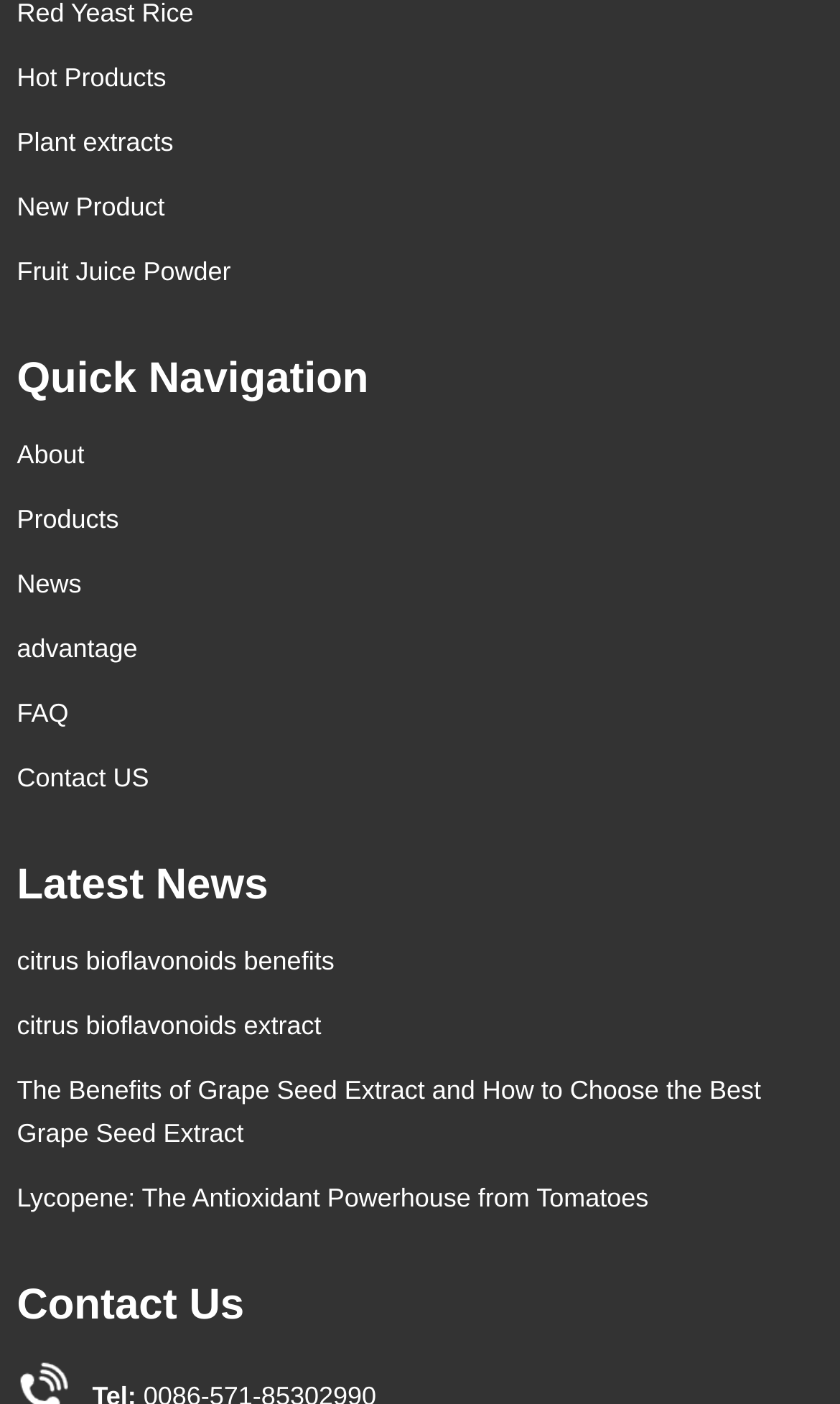From the webpage screenshot, identify the region described by citrus bioflavonoids extract. Provide the bounding box coordinates as (top-left x, top-left y, bottom-right x, bottom-right y), with each value being a floating point number between 0 and 1.

[0.02, 0.719, 0.383, 0.74]